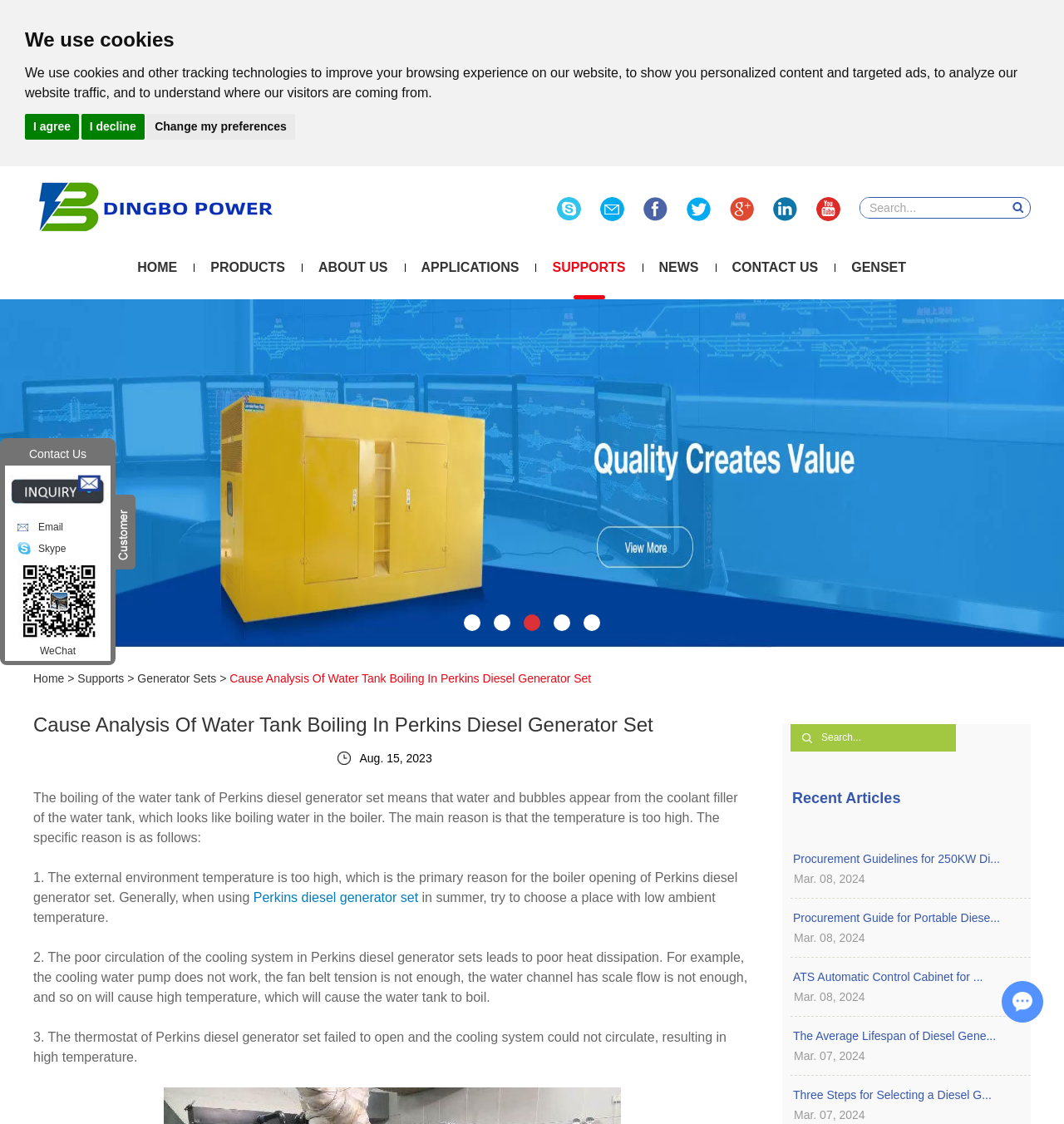Can you find the bounding box coordinates for the UI element given this description: "Procurement Guidelines for 250KW Di..."? Provide the coordinates as four float numbers between 0 and 1: [left, top, right, bottom].

[0.736, 0.755, 0.968, 0.773]